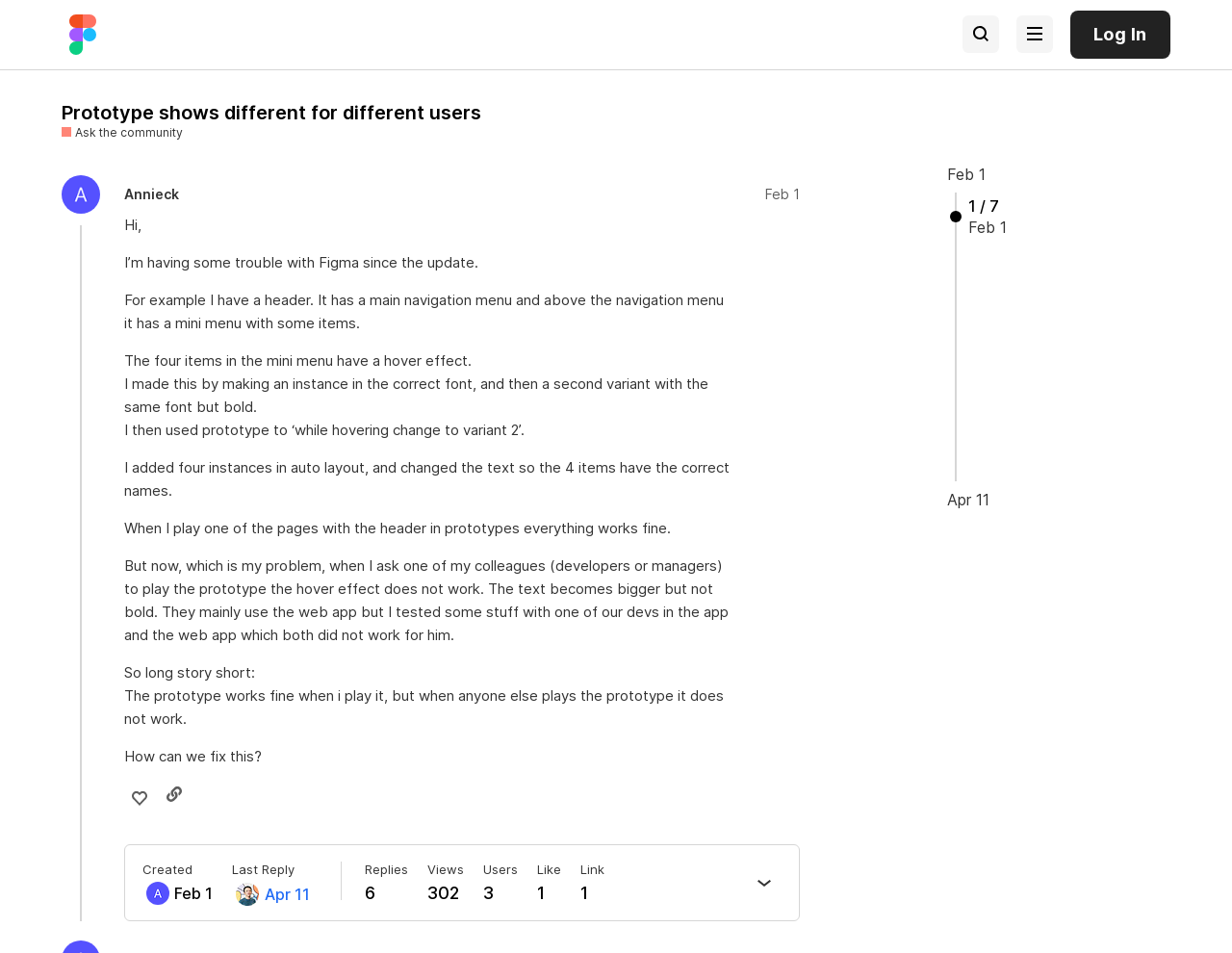Analyze and describe the webpage in a detailed narrative.

This webpage is a forum discussion page on the Figma Community Forum. At the top, there is a header section that spans the entire width of the page, containing a link to the Figma Community Forum, a login button, a search button with a magnifying glass icon, and a menu button. Below the header, there is a heading that reads "Prototype shows different for different users" followed by a link to the same title.

On the left side of the page, there is a post from a user named Annieck, dated February 1, with a heading that includes the user's name and date. The post contains a long paragraph of text describing an issue with Figma, including a problem with a hover effect not working when others play the prototype. The text is divided into several paragraphs, with some sentences highlighted in bold.

Below the post, there are several buttons, including "share a link to this post", "like this post", and a button with no text. There is also a section showing the post's creation date and time, as well as the number of replies, views, users, likes, and a link.

On the right side of the page, there are several links, including "Feb 1" and "Apr 11", which appear to be dates related to the post. There is also a section showing the number of pages, with a link to navigate to the next page.